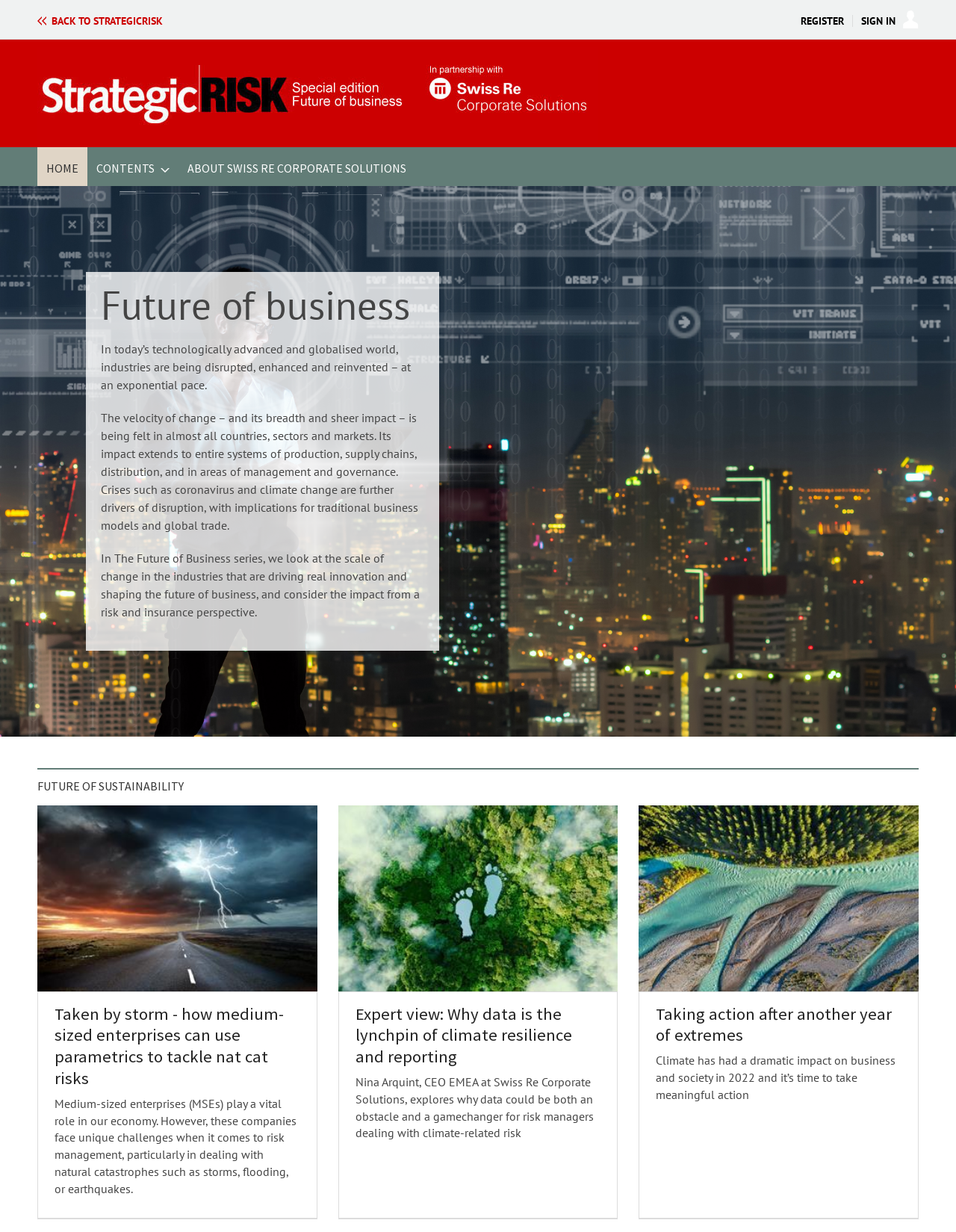Pinpoint the bounding box coordinates of the element that must be clicked to accomplish the following instruction: "Click on 'REGISTER'". The coordinates should be in the format of four float numbers between 0 and 1, i.e., [left, top, right, bottom].

[0.838, 0.012, 0.883, 0.022]